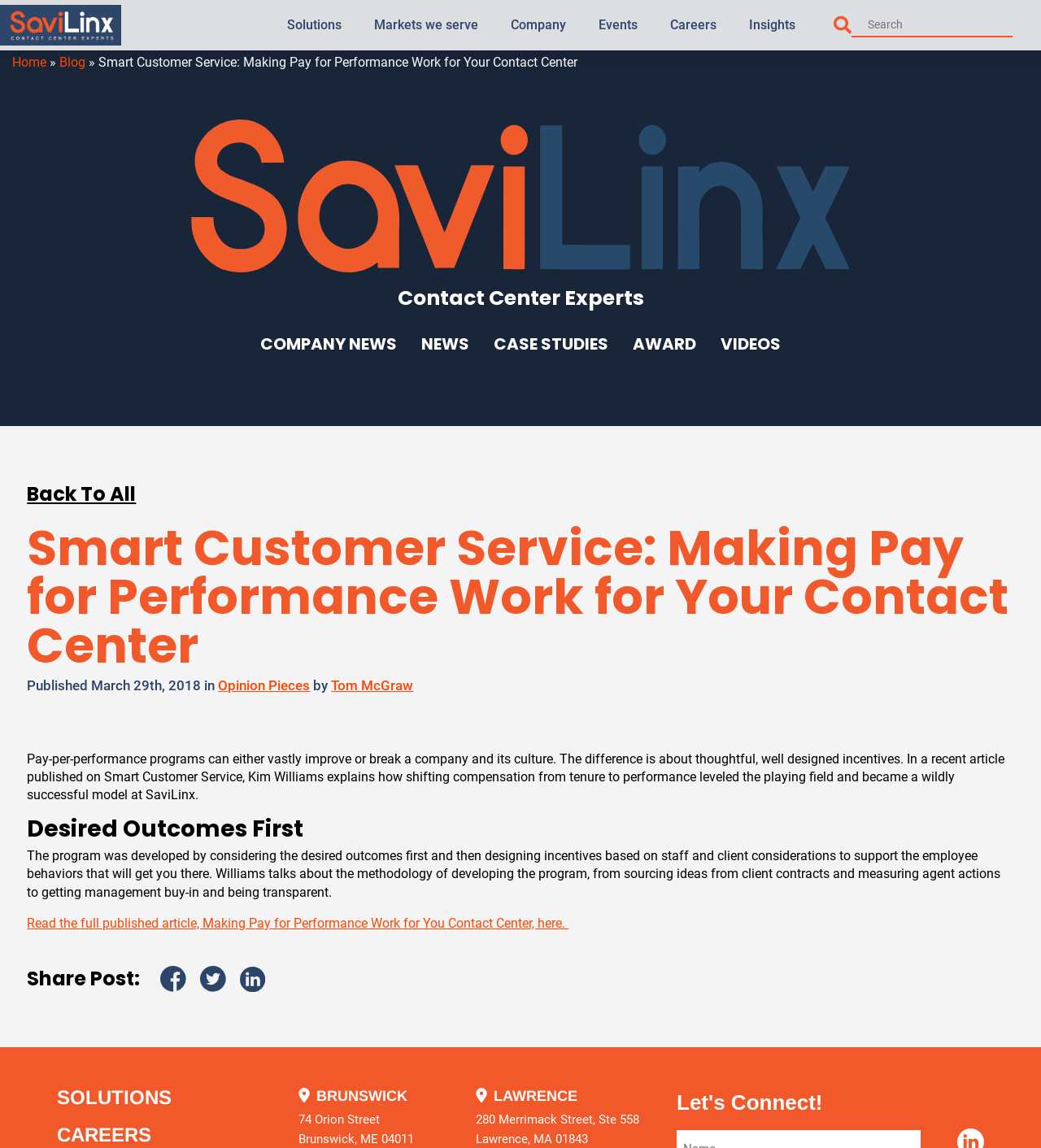Offer a comprehensive description of the webpage’s content and structure.

This webpage is about smart customer service, specifically discussing pay-for-performance programs. At the top, there is a logo and a navigation menu with links to "Homepage", "Solutions", "Markets we serve", "Company", "Events", "Careers", and "Insights". On the right side of the navigation menu, there is a search bar with a magnifying glass icon.

Below the navigation menu, there is a section with a heading "Smart Customer Service: Making Pay for Performance Work for Your Contact Center". This section contains an image and a brief introduction to the topic.

On the left side of the page, there is a sidebar with links to "Home", "Blog", and other categories. Below the sidebar, there is a section with a heading "Contact Center Experts" and several links to news articles, case studies, awards, and videos.

The main content of the page is an article about pay-per-performance programs, which can either improve or break a company's culture. The article discusses how thoughtful, well-designed incentives can make a difference. There is a quote from an article published on Smart Customer Service, which explains how shifting compensation from tenure to performance leveled the playing field and became a successful model at SaviLinx.

The article continues to discuss the methodology of developing a pay-per-performance program, including sourcing ideas from client contracts, measuring agent actions, and getting management buy-in. There is a link to read the full published article.

At the bottom of the page, there is a section with social media sharing links and a footer with contact information, including addresses in Brunswick, ME, and Lawrence, MA. There are also links to "SOLUTIONS" and "CAREERS" in the footer.